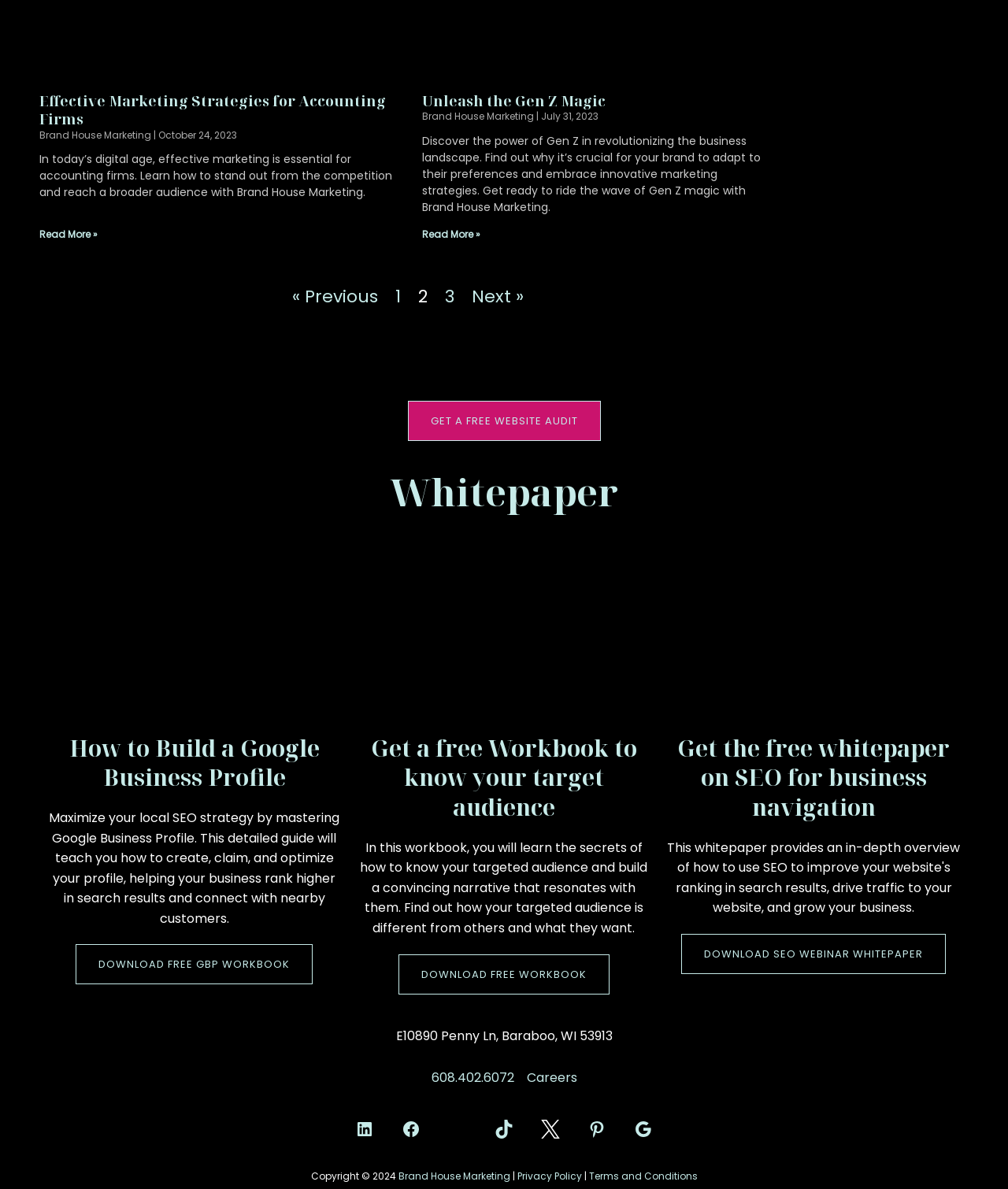Please determine the bounding box coordinates for the element that should be clicked to follow these instructions: "Follow us on LinkedIn".

[0.352, 0.942, 0.398, 0.974]